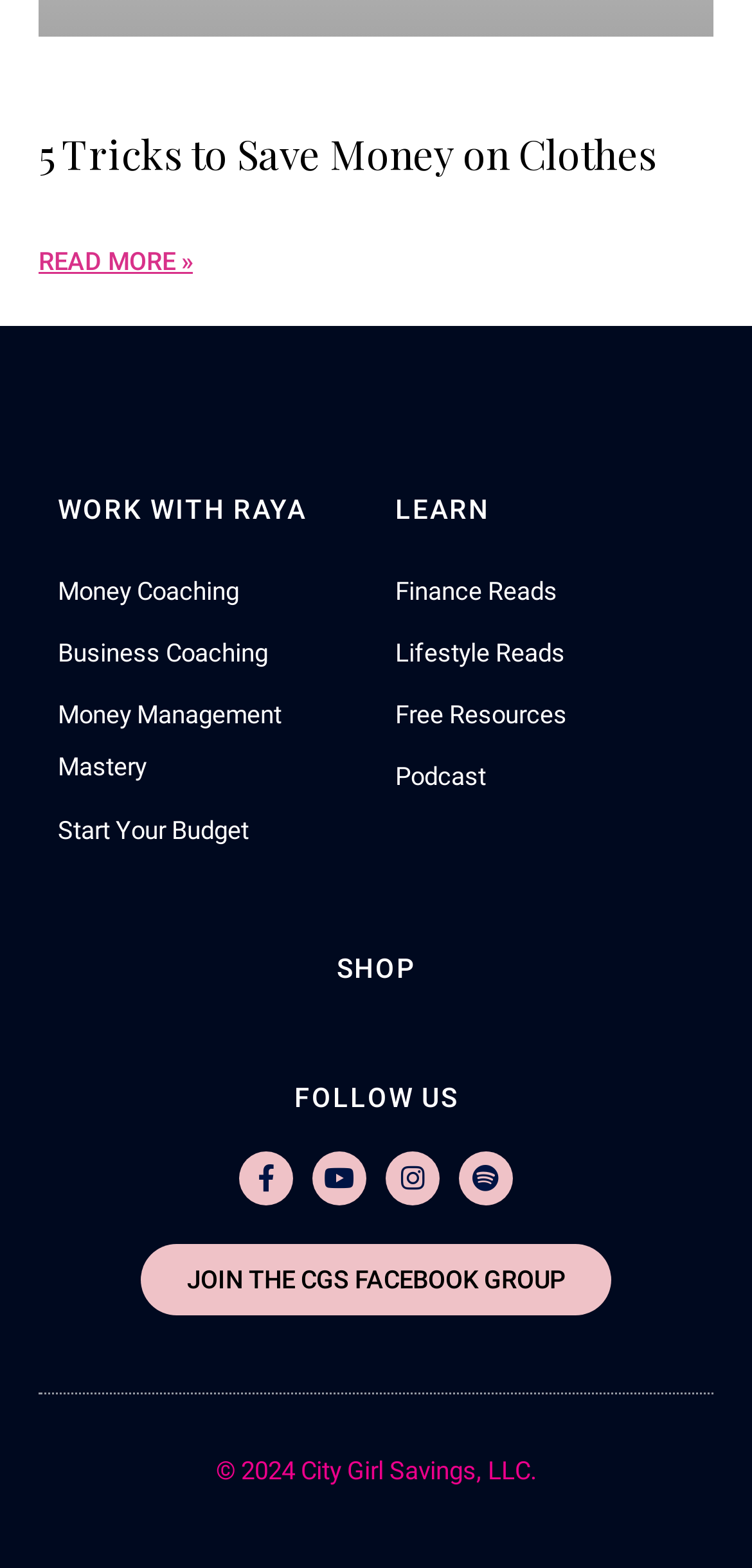Identify the bounding box coordinates of the clickable section necessary to follow the following instruction: "Learn about Google Search Optimization". The coordinates should be presented as four float numbers from 0 to 1, i.e., [left, top, right, bottom].

None